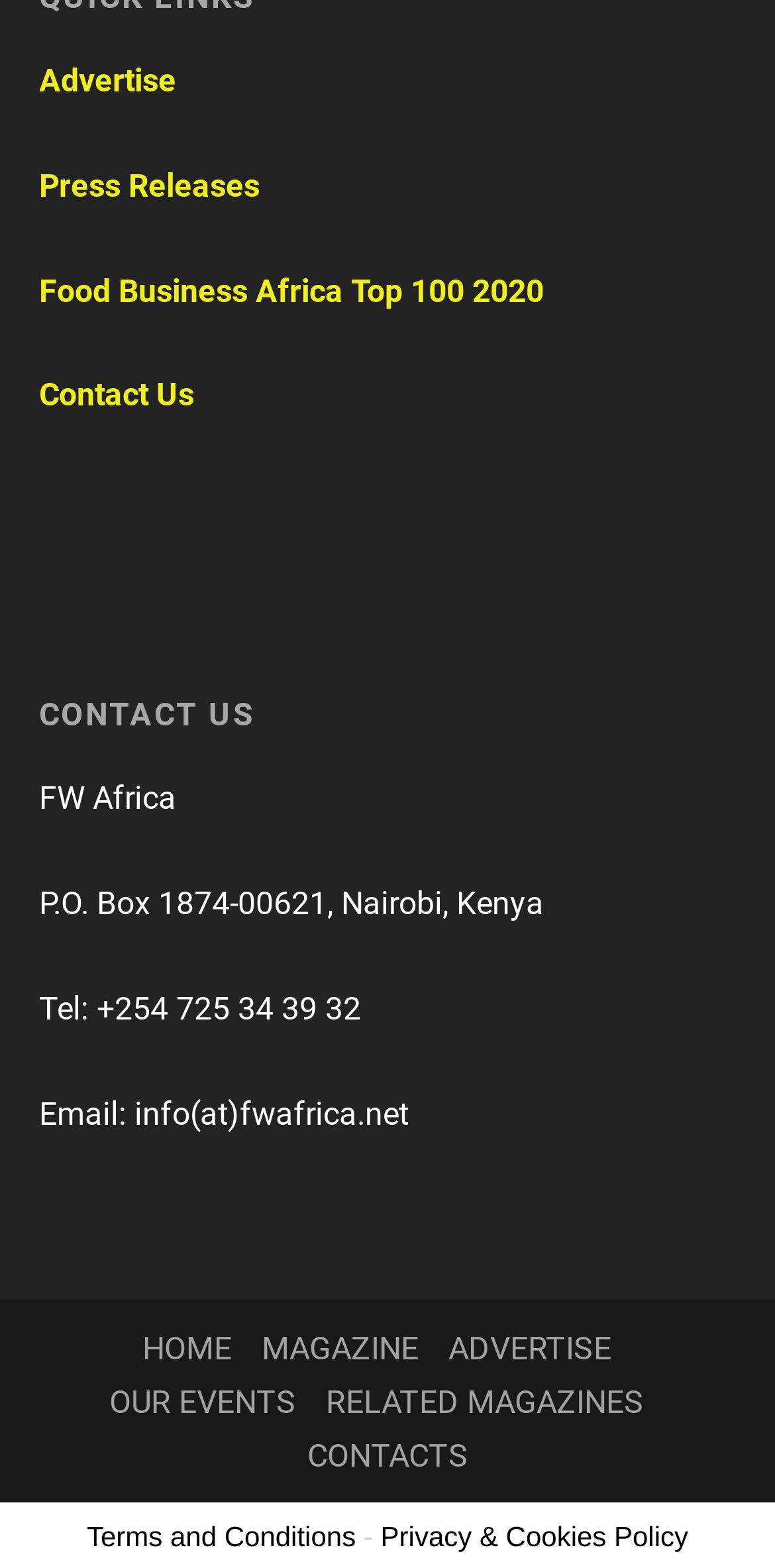What is the address of FW Africa?
Please give a detailed and elaborate answer to the question.

The address of FW Africa can be found in the static text element 'P.O. Box 1874-00621, Nairobi, Kenya' located in the contact information section of the page, which provides the physical address of FW Africa.